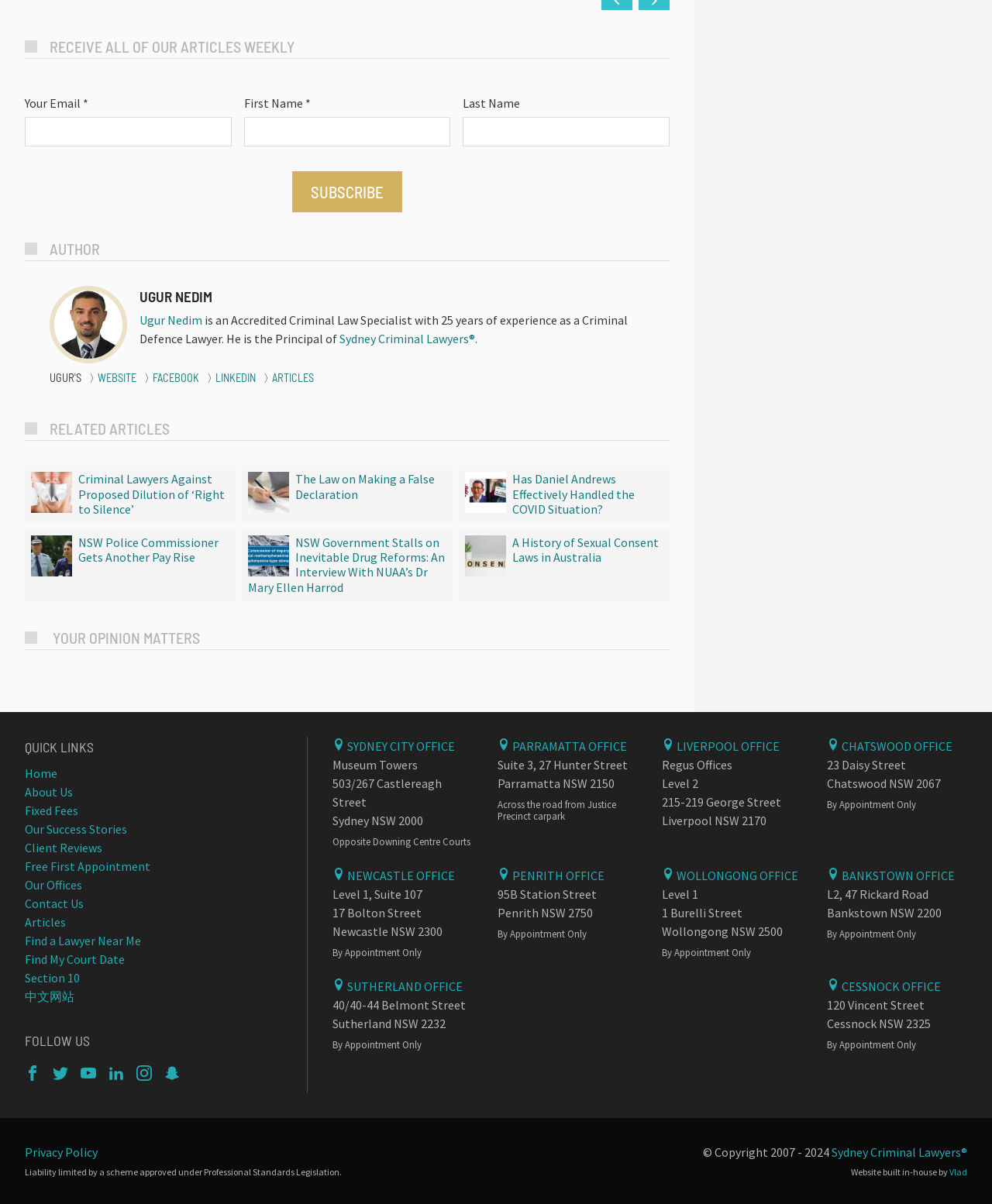Identify the bounding box of the UI element that matches this description: "Find My Court Date".

[0.025, 0.79, 0.126, 0.803]